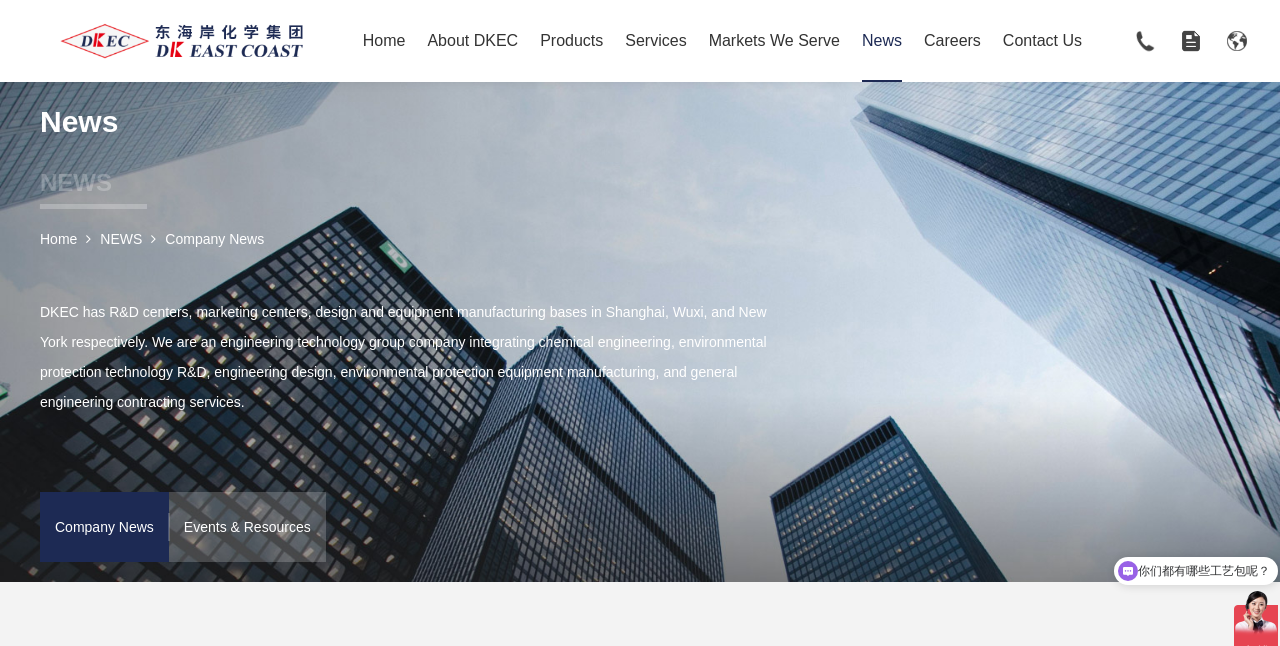What is the phone number listed on the website?
Based on the image, answer the question with as much detail as possible.

The phone number can be found in the StaticText element with the ID 328, which is located near the bottom of the webpage. The text content of this element is '400-861-0025 / 400-831-0053', which appears to be a phone number.